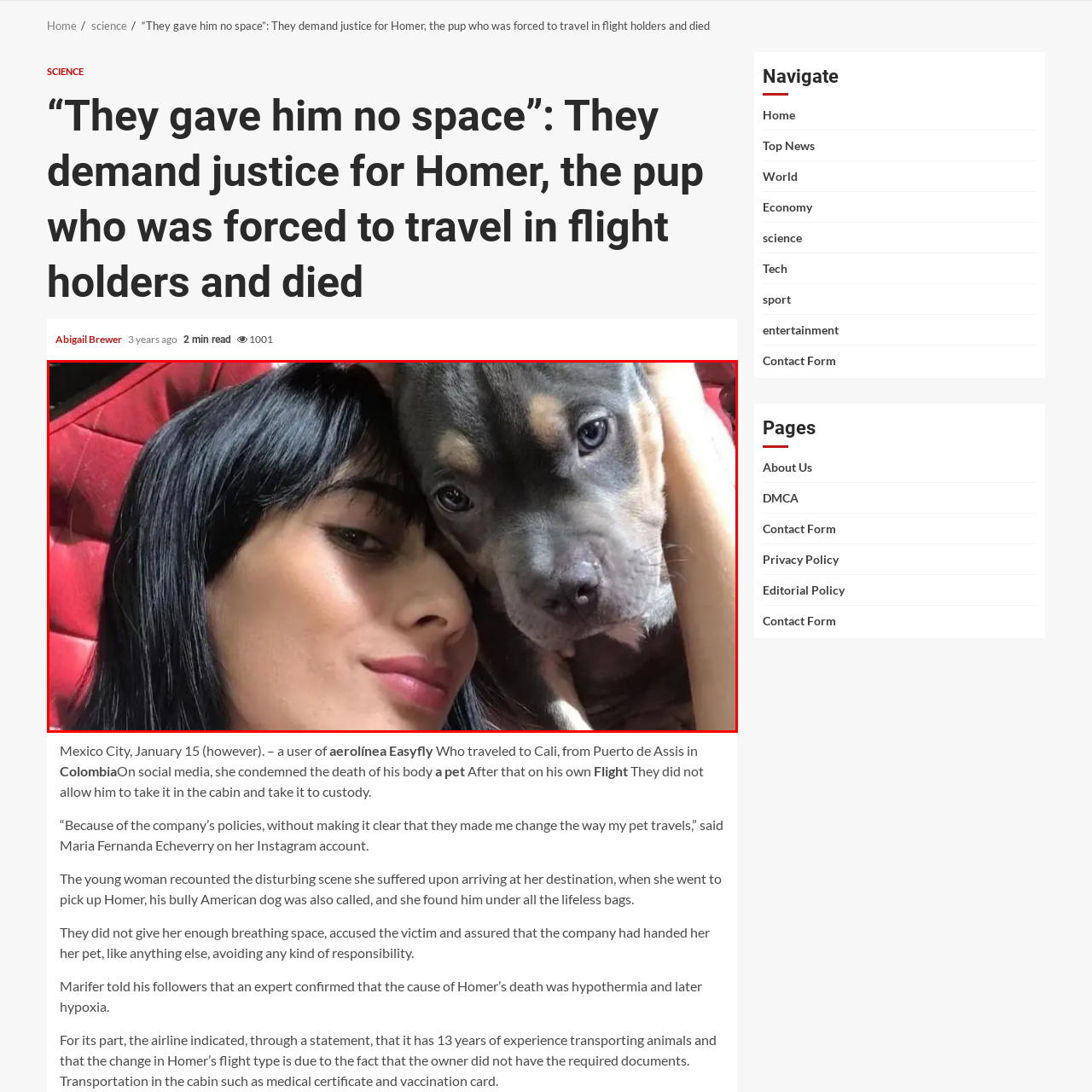Observe the section highlighted in yellow, What is the color of the background? 
Please respond using a single word or phrase.

Red